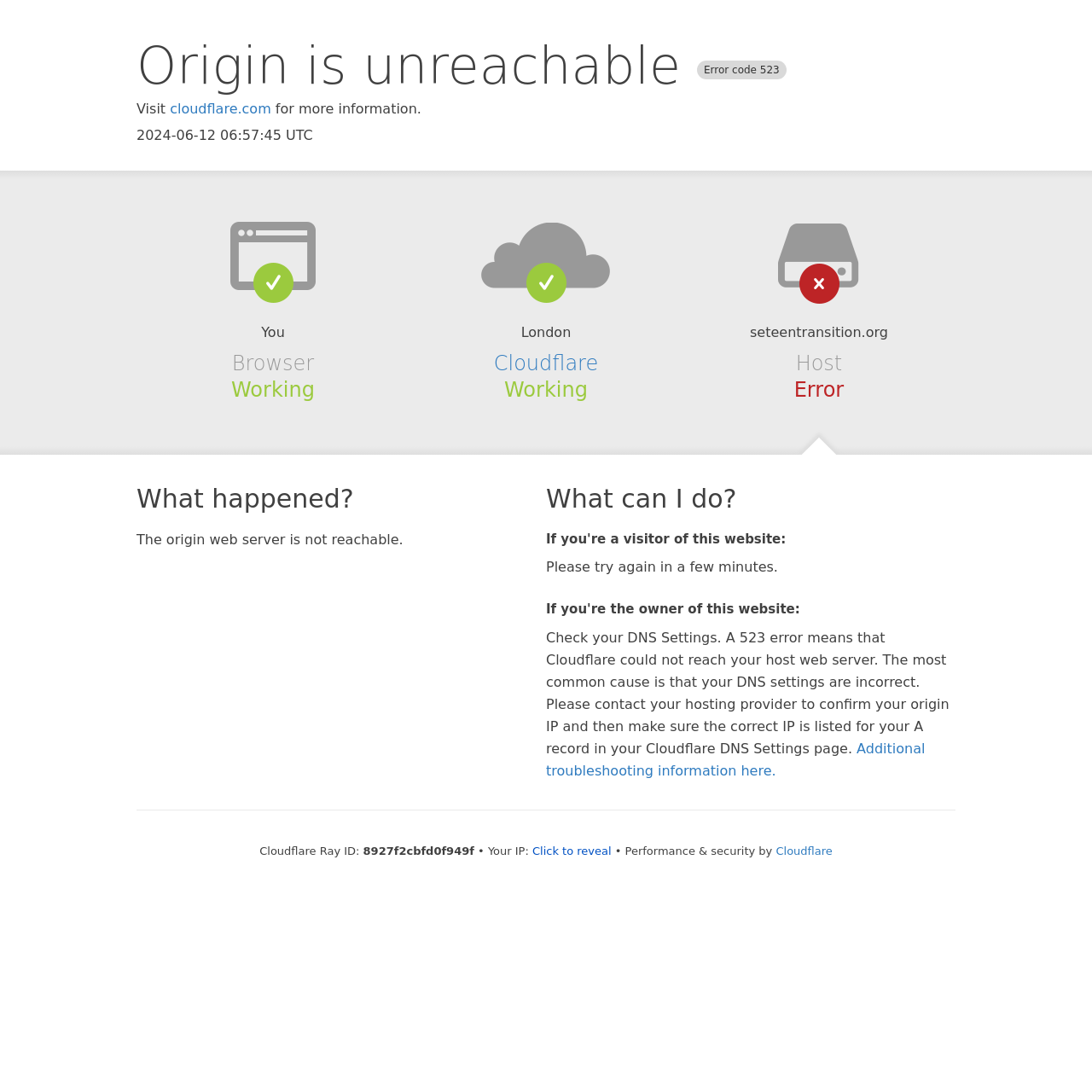What is the location of the host?
Provide an in-depth and detailed explanation in response to the question.

The location of the host is mentioned as 'London' in the section 'Host' on the webpage.